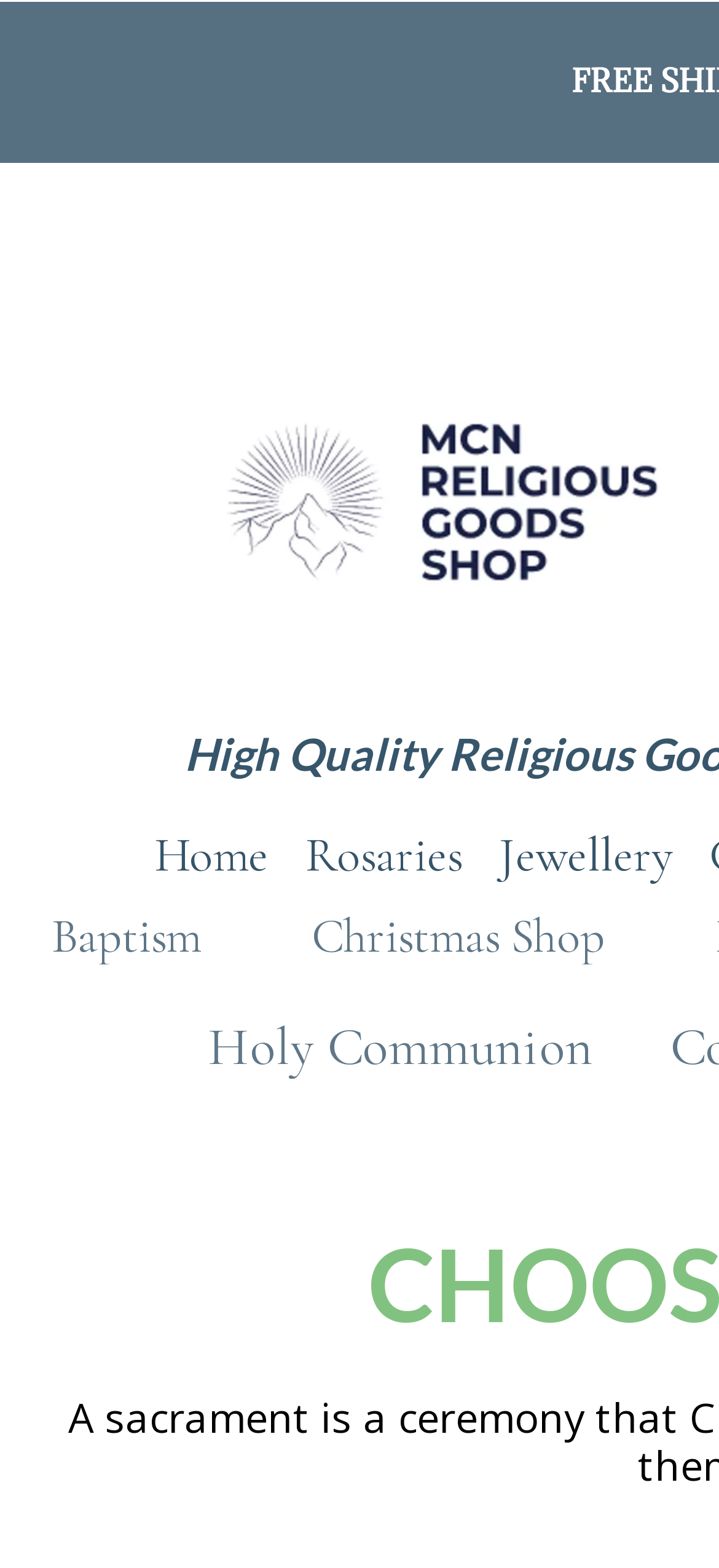Give the bounding box coordinates for the element described as: "Baptism".

[0.021, 0.574, 0.331, 0.621]